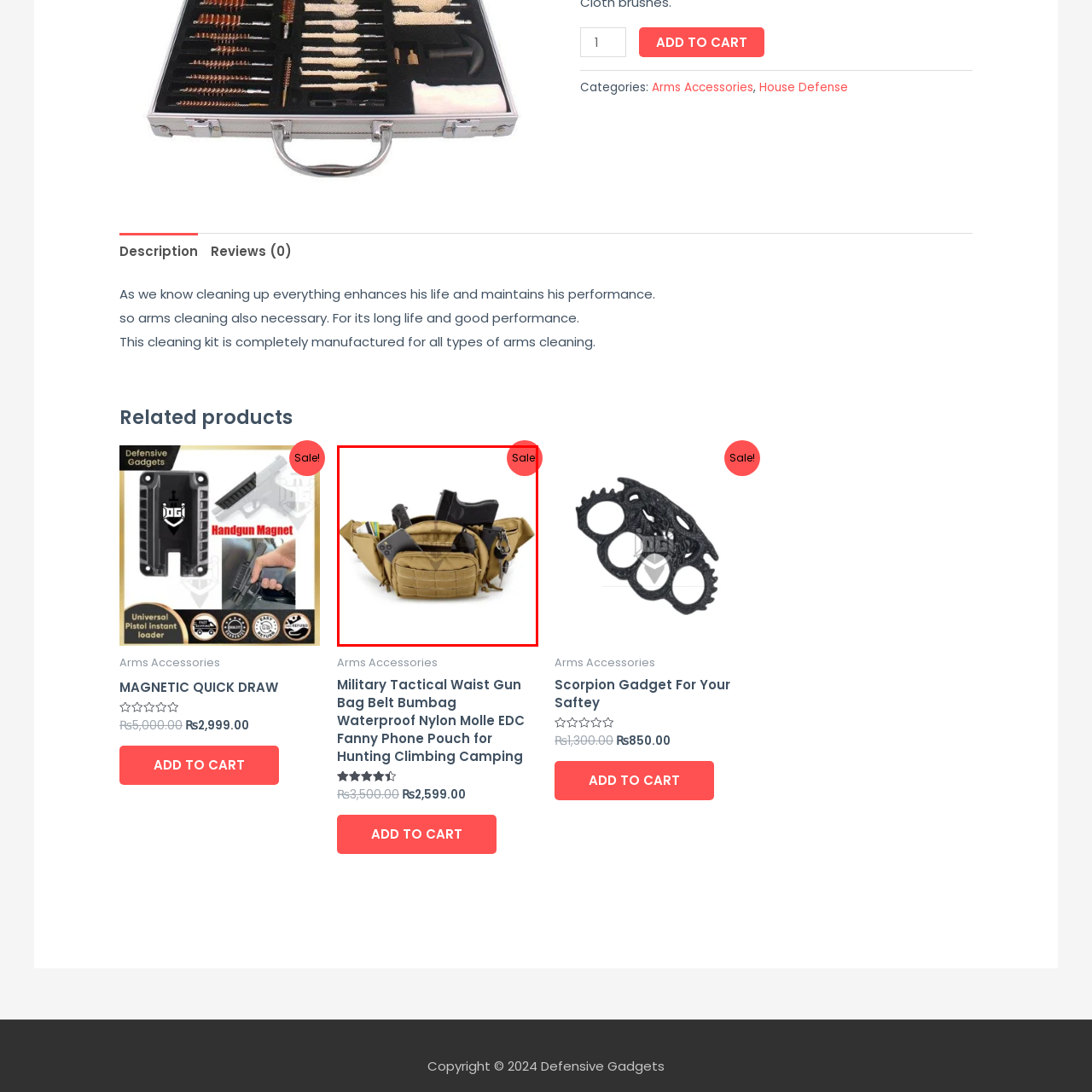Please look at the image highlighted by the red box, What activities is the tactical waist pack ideal for?
 Provide your answer using a single word or phrase.

Hiking, camping, or tactical scenarios